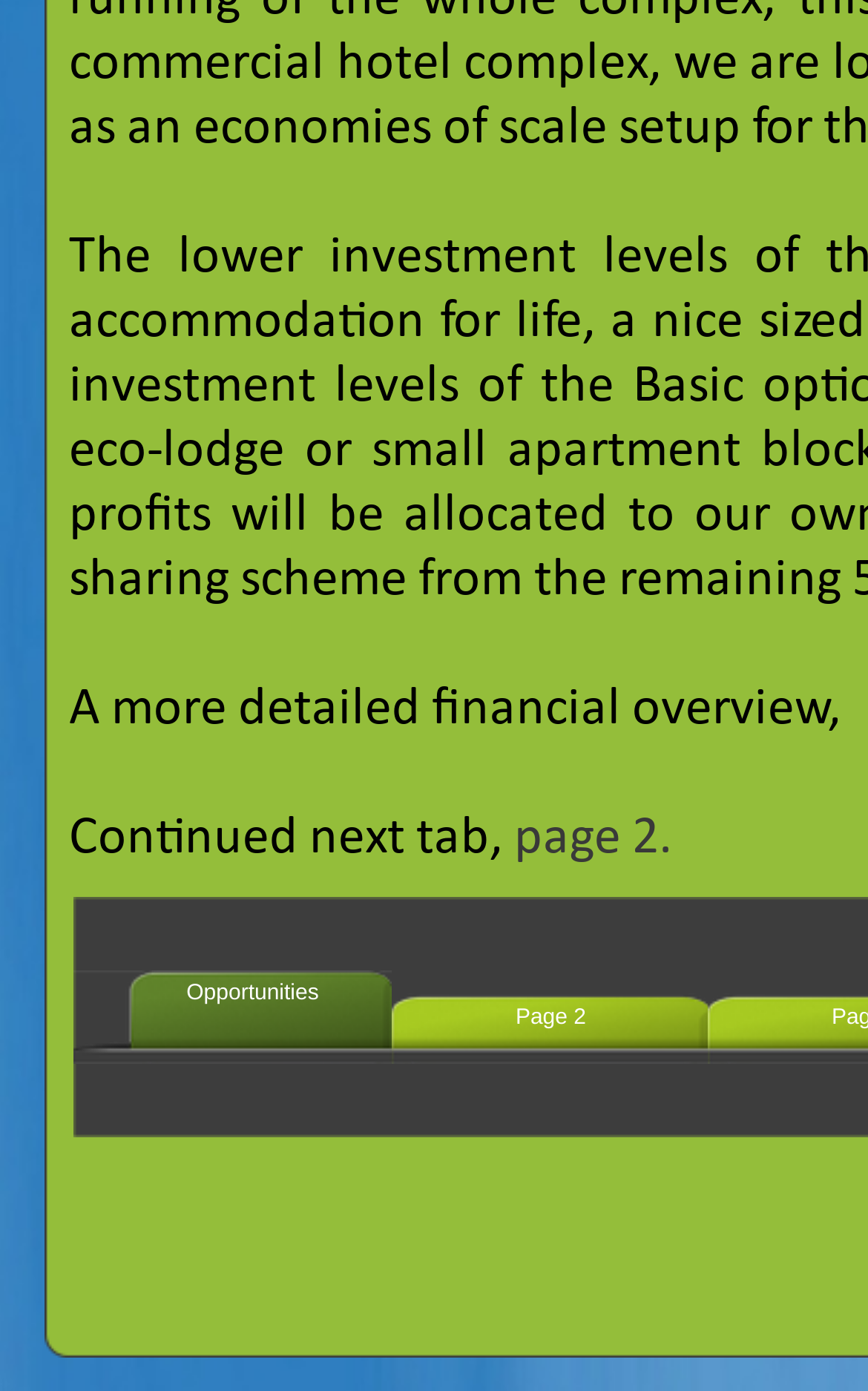Given the element description, predict the bounding box coordinates in the format (top-left x, top-left y, bottom-right x, bottom-right y), using floating point numbers between 0 and 1: Page 2

[0.451, 0.698, 0.818, 0.765]